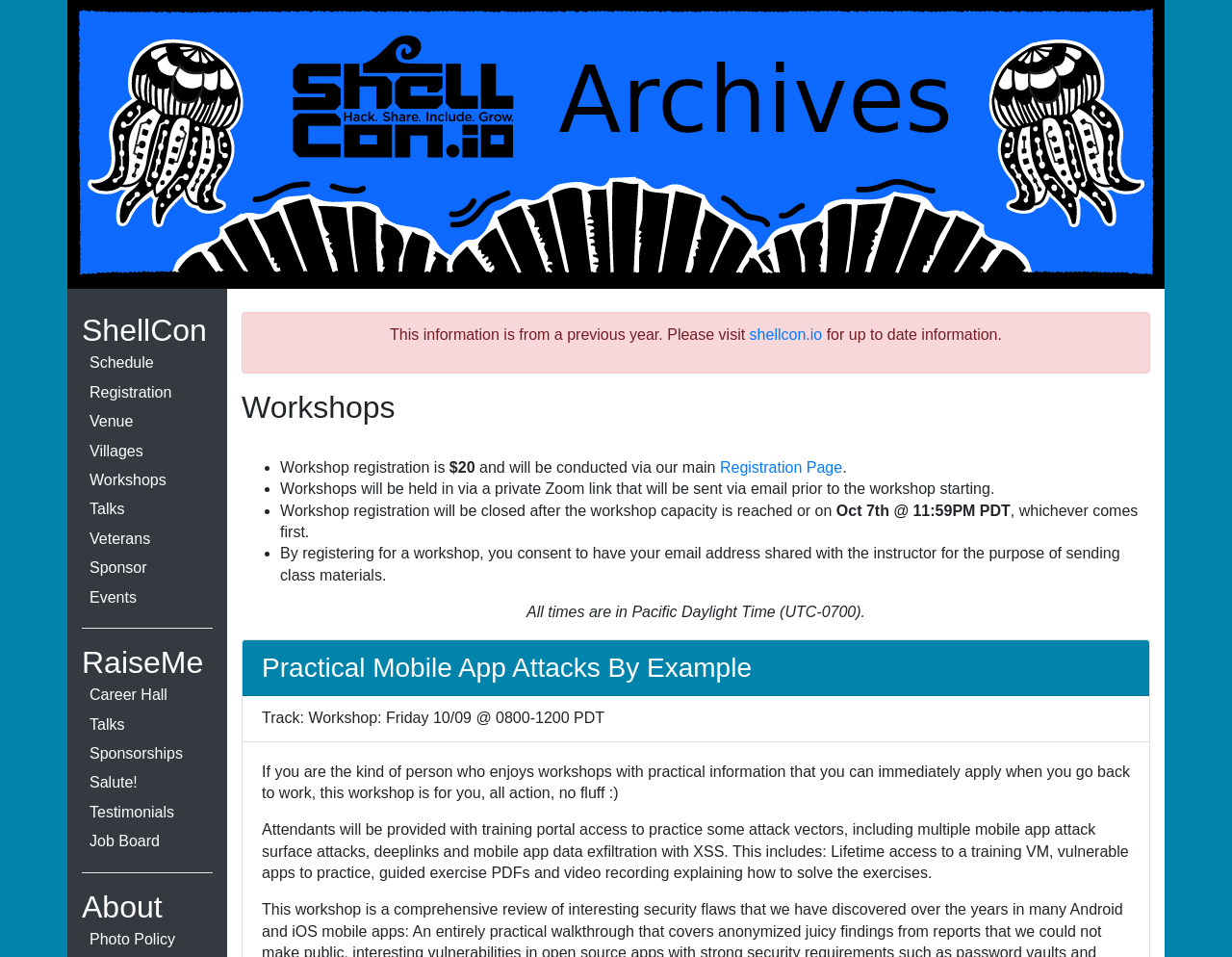Show the bounding box coordinates for the HTML element described as: "Veterans".

[0.066, 0.548, 0.173, 0.579]